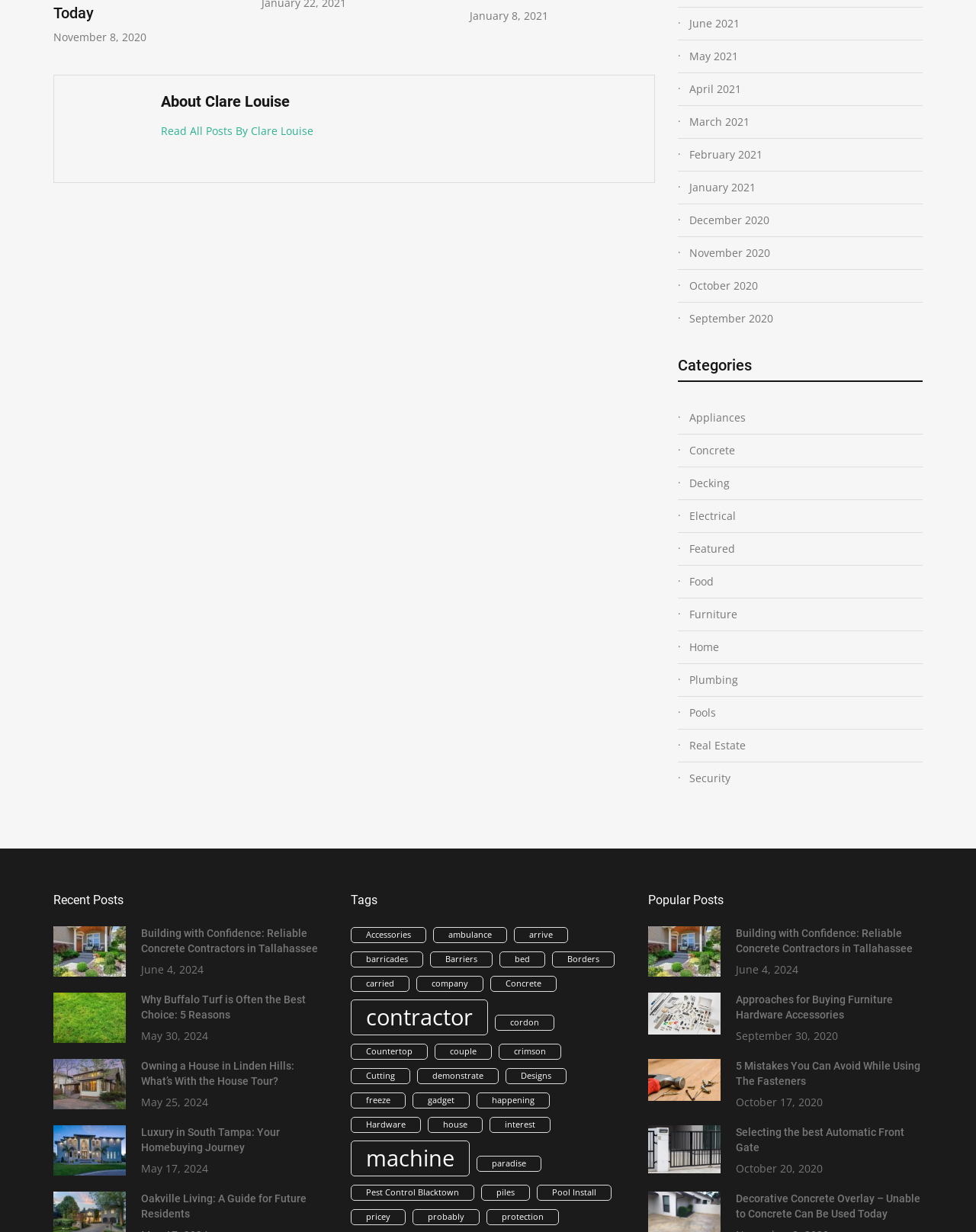Specify the bounding box coordinates of the element's area that should be clicked to execute the given instruction: "Read the post about Building with Confidence: Reliable Concrete Contractors in Tallahassee". The coordinates should be four float numbers between 0 and 1, i.e., [left, top, right, bottom].

[0.145, 0.753, 0.326, 0.775]